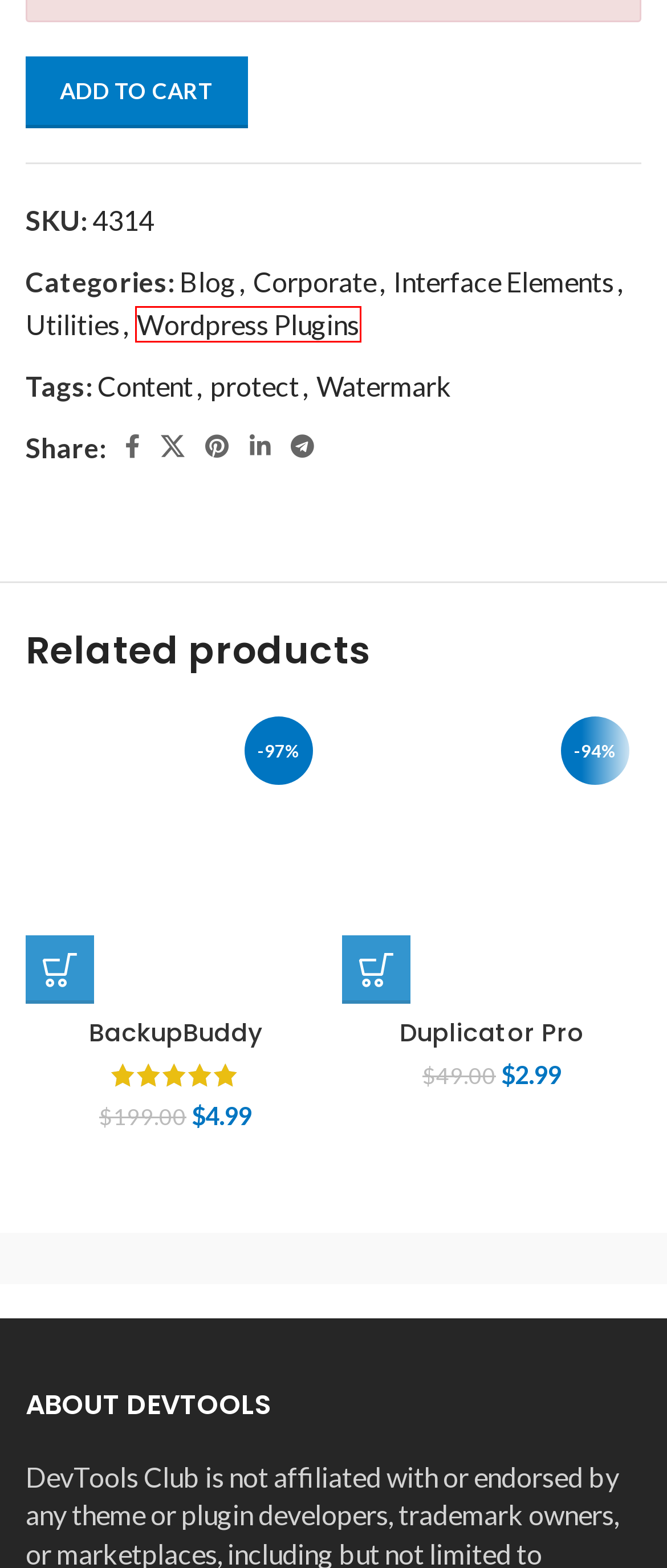Given a screenshot of a webpage featuring a red bounding box, identify the best matching webpage description for the new page after the element within the red box is clicked. Here are the options:
A. Blog Archives - WordPress Developers Club
B. Utilities Archives - WordPress Developers Club
C. Wordpress Plugins Archives - WordPress Developers Club
D. Content Archives - WordPress Developers Club
E. BackupBuddy - WordPress Developers Club
F. Interface Elements Archives - WordPress Developers Club
G. Watermark Archives - WordPress Developers Club
H. Duplicator Pro - WordPress Developers Club

C